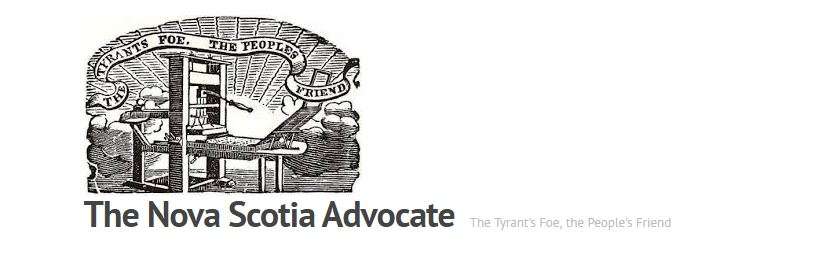What is the phrase written above the press?
Answer the question with a detailed explanation, including all necessary information.

The phrase 'The Tyrant’s Foe, The People's Friend' is written above the press in the logo, emphasizing the publication's role as an ally to the community and a critic of oppressive systems.